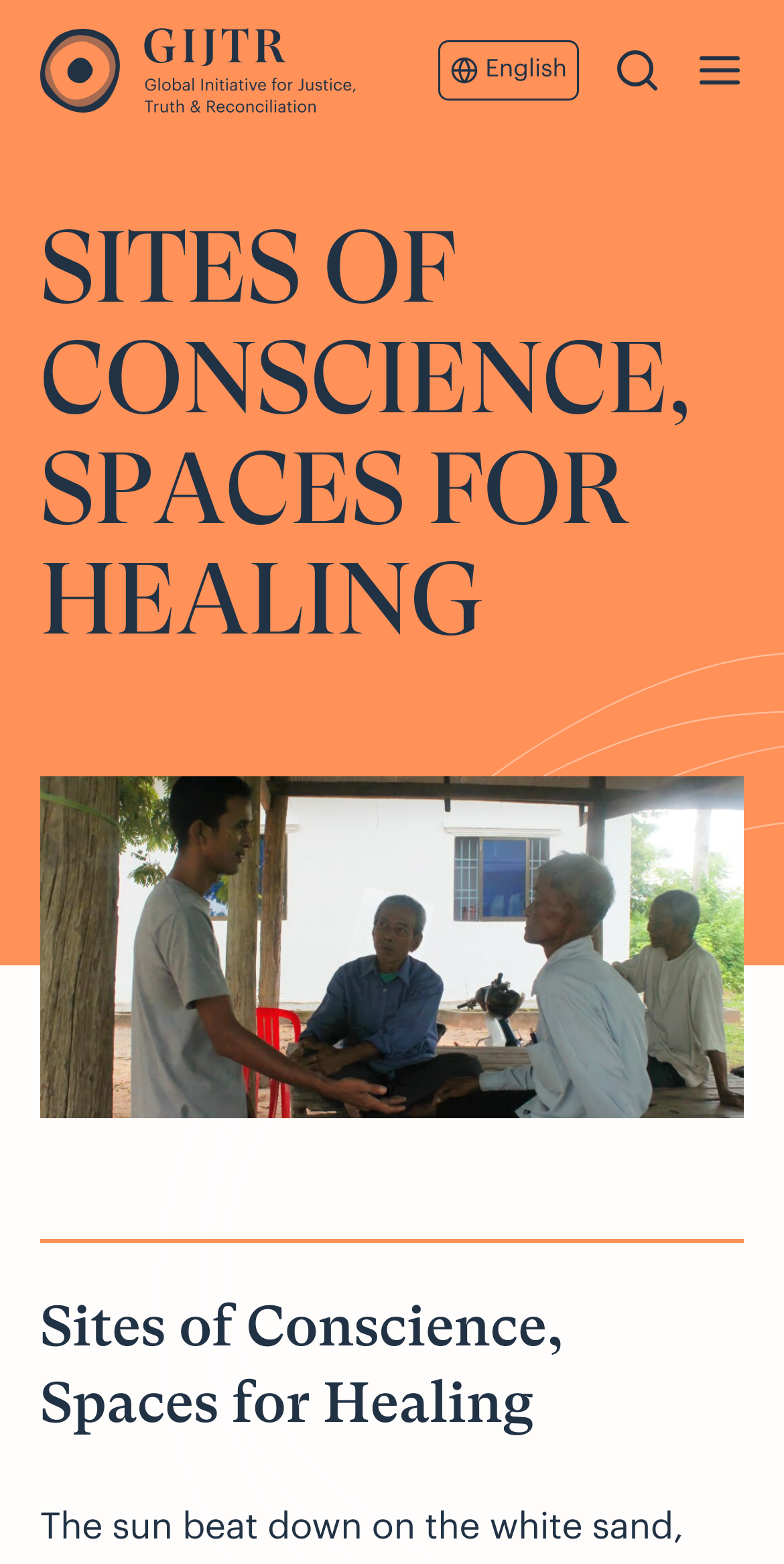Find the bounding box of the UI element described as: "Français". The bounding box coordinates should be given as four float values between 0 and 1, i.e., [left, top, right, bottom].

[0.385, 0.004, 0.615, 0.032]